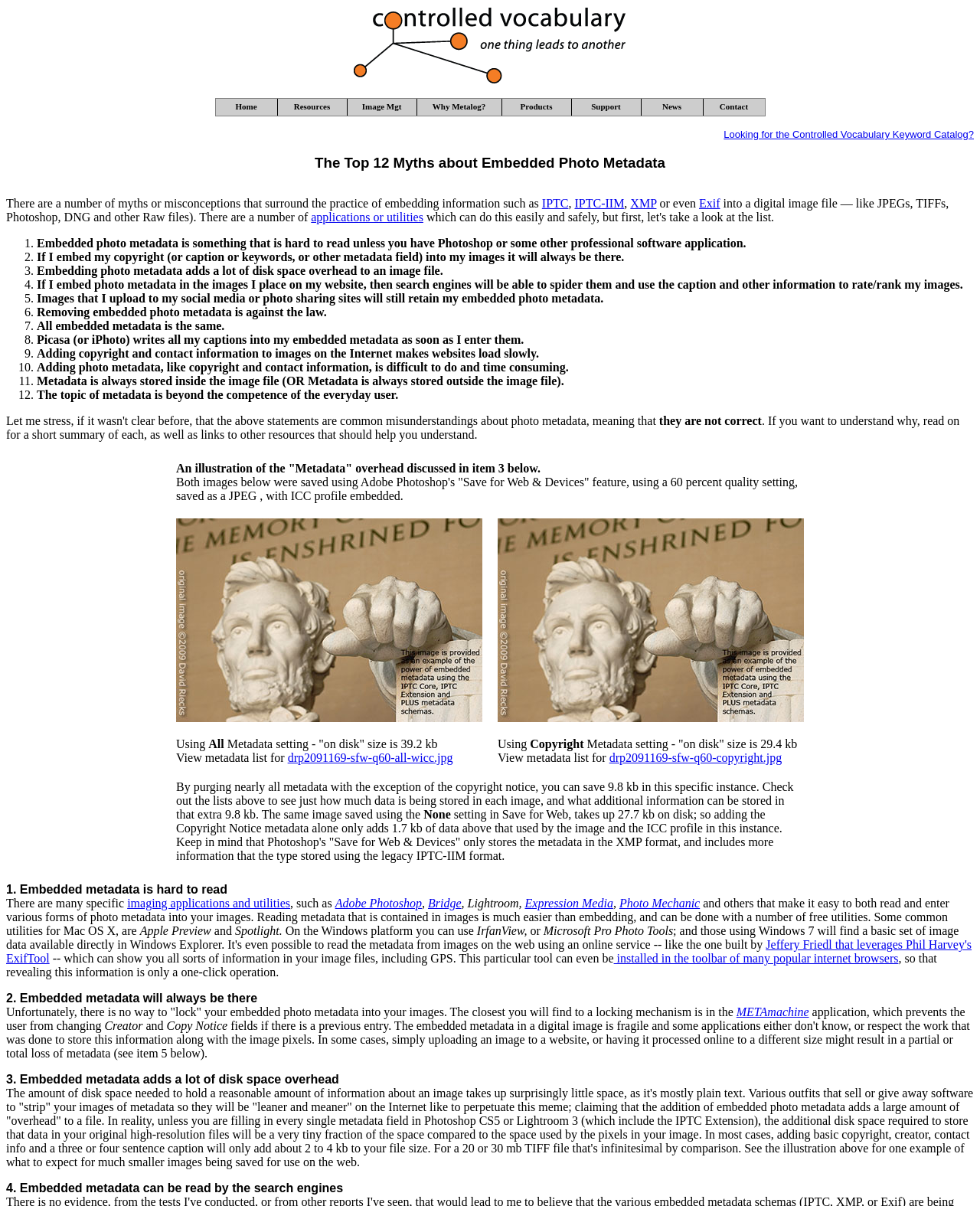Utilize the details in the image to give a detailed response to the question: What is the difference in file size between an image with all metadata and one with only copyright metadata?

The webpage provides an example of two images, one with all metadata and one with only copyright metadata, and shows that the difference in file size is 9.8 kb, as indicated in the table comparing the two images.